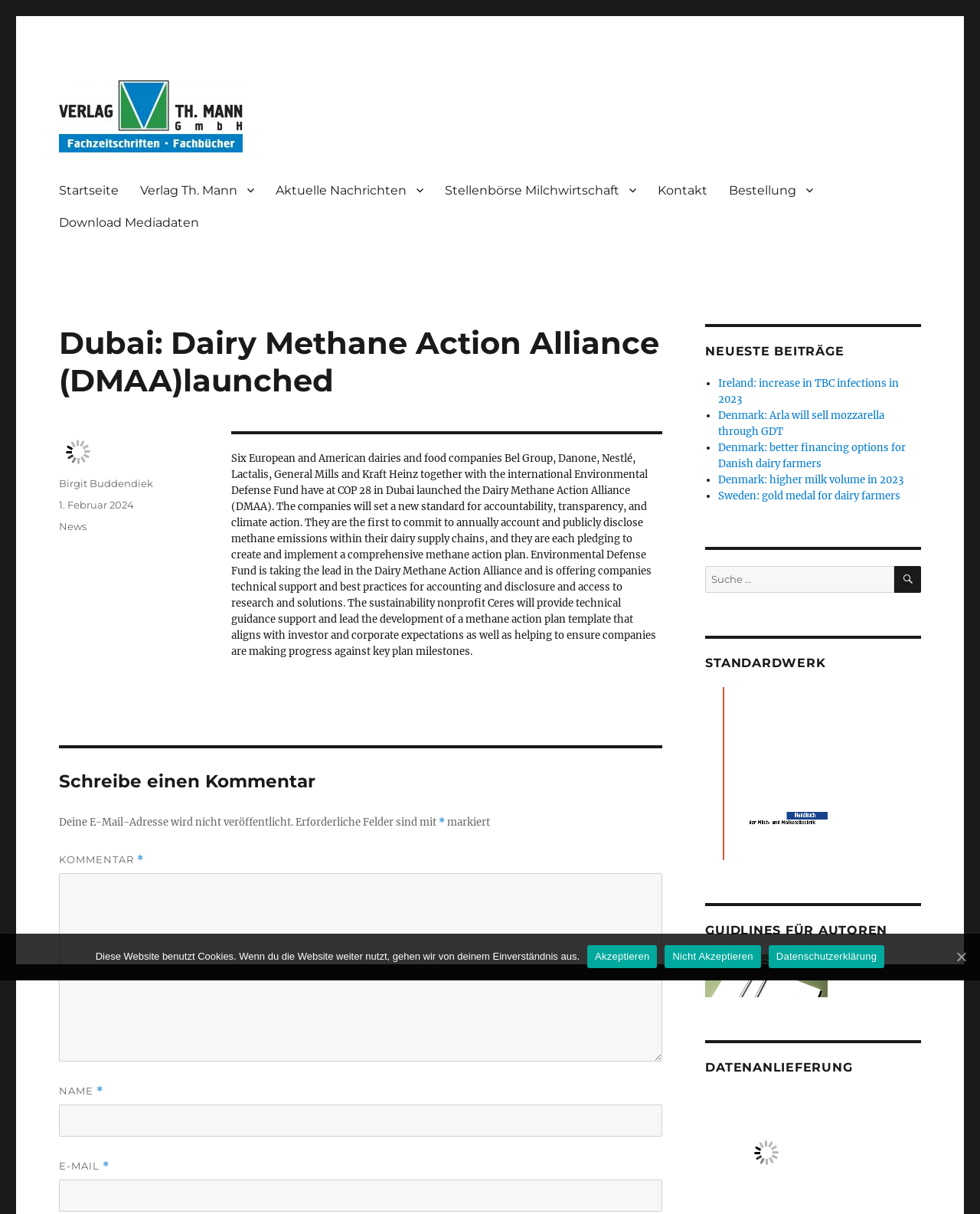Extract the bounding box coordinates for the UI element described as: "Datenschutzerklärung".

[0.784, 0.778, 0.903, 0.797]